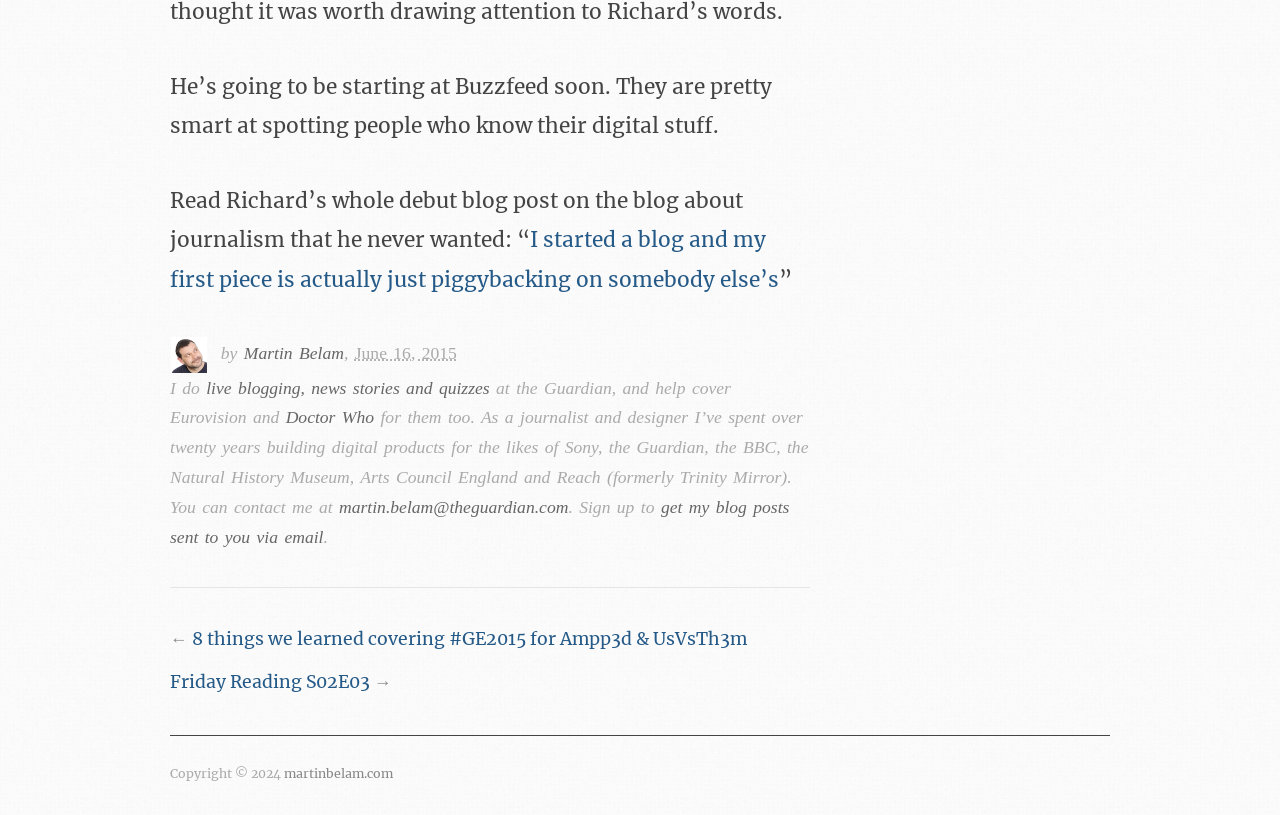Determine the bounding box coordinates for the area you should click to complete the following instruction: "view June 2023".

None